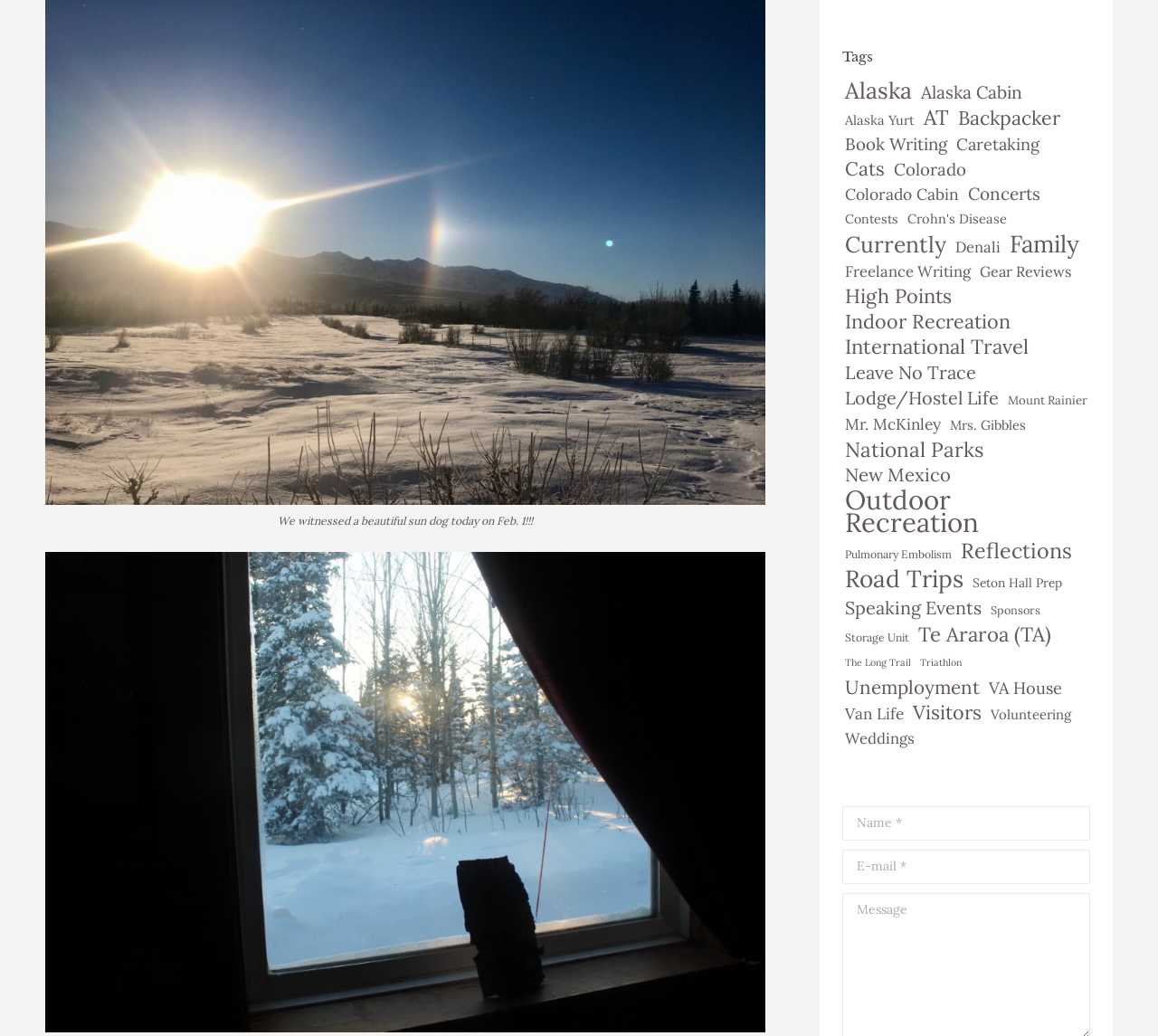Based on the element description Seton Hall Prep, identify the bounding box coordinates for the UI element. The coordinates should be in the format (top-left x, top-left y, bottom-right x, bottom-right y) and within the 0 to 1 range.

[0.838, 0.552, 0.92, 0.573]